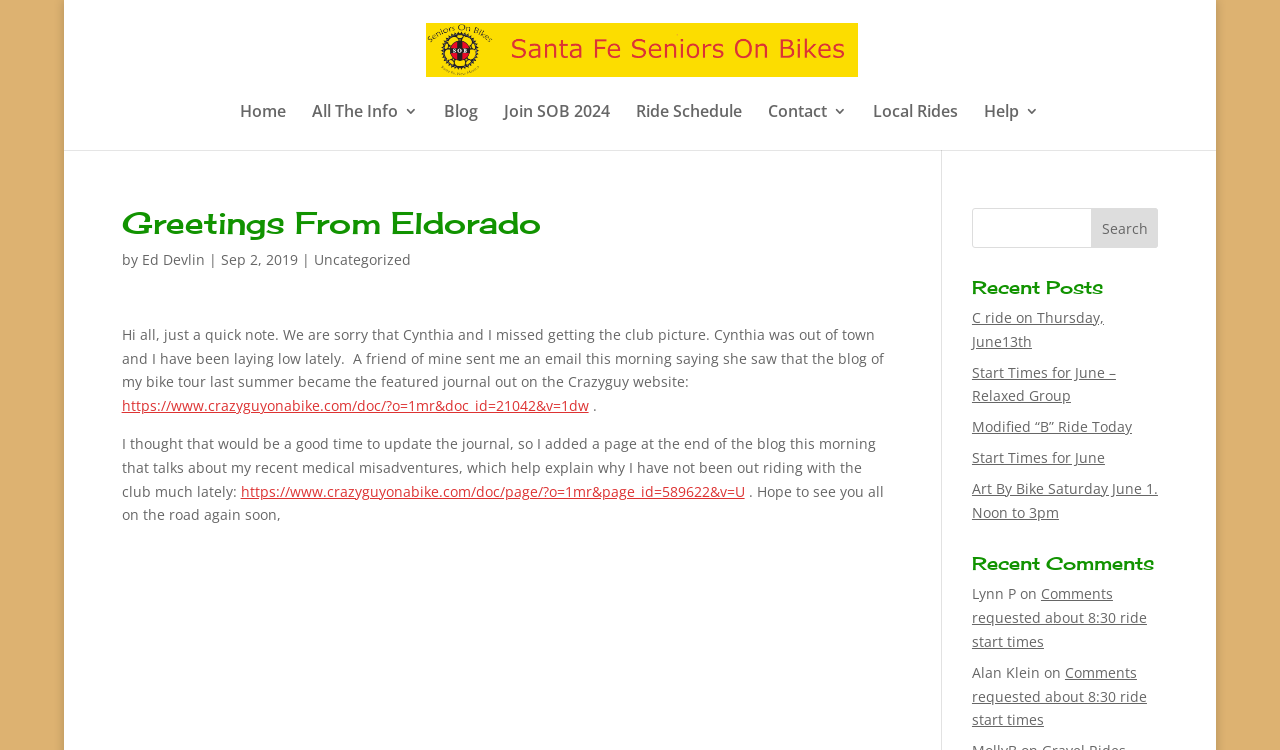Please mark the clickable region by giving the bounding box coordinates needed to complete this instruction: "Search for something".

[0.852, 0.277, 0.905, 0.331]